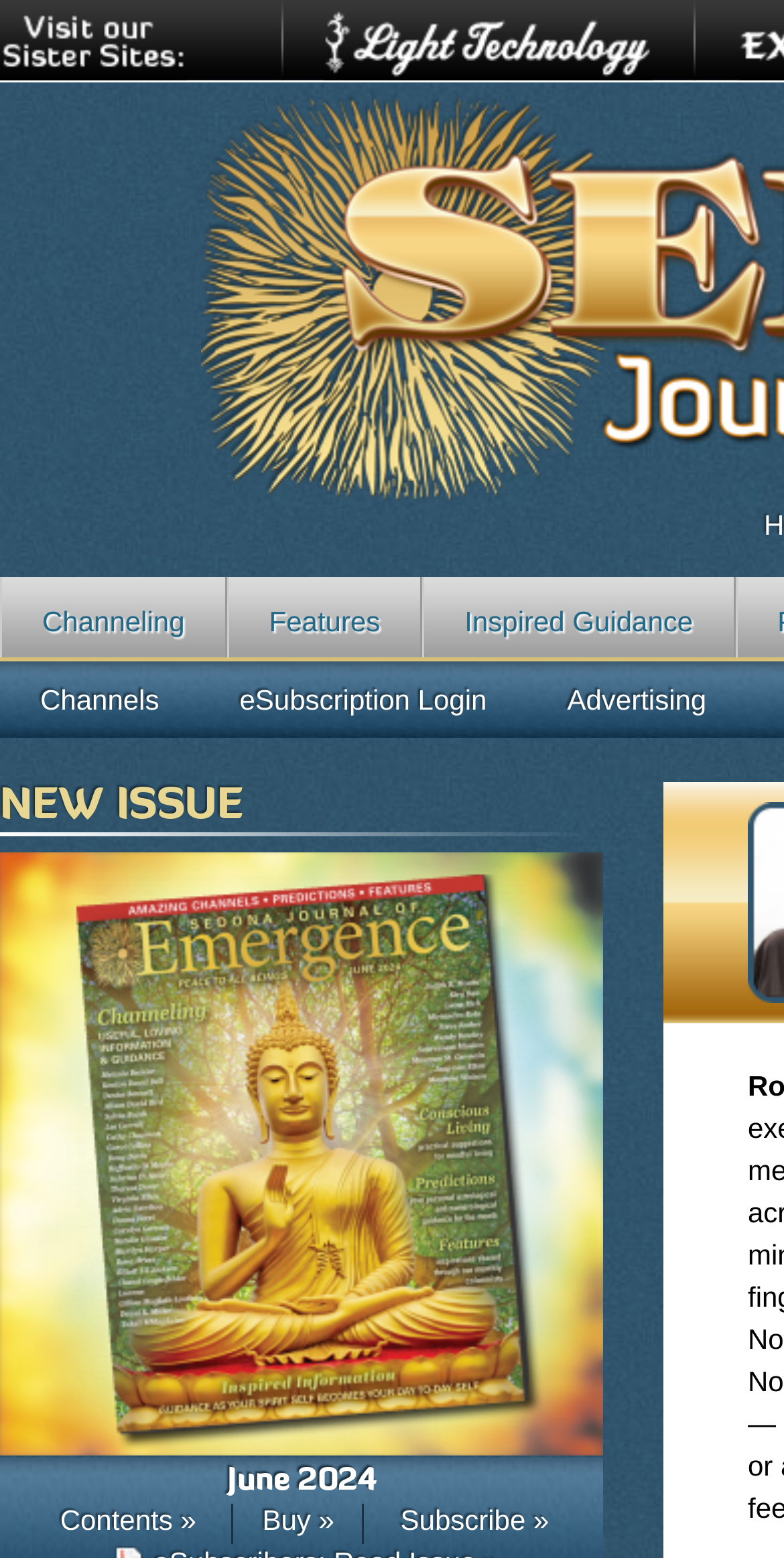Find and indicate the bounding box coordinates of the region you should select to follow the given instruction: "Read inspired guidance".

[0.539, 0.37, 0.938, 0.422]